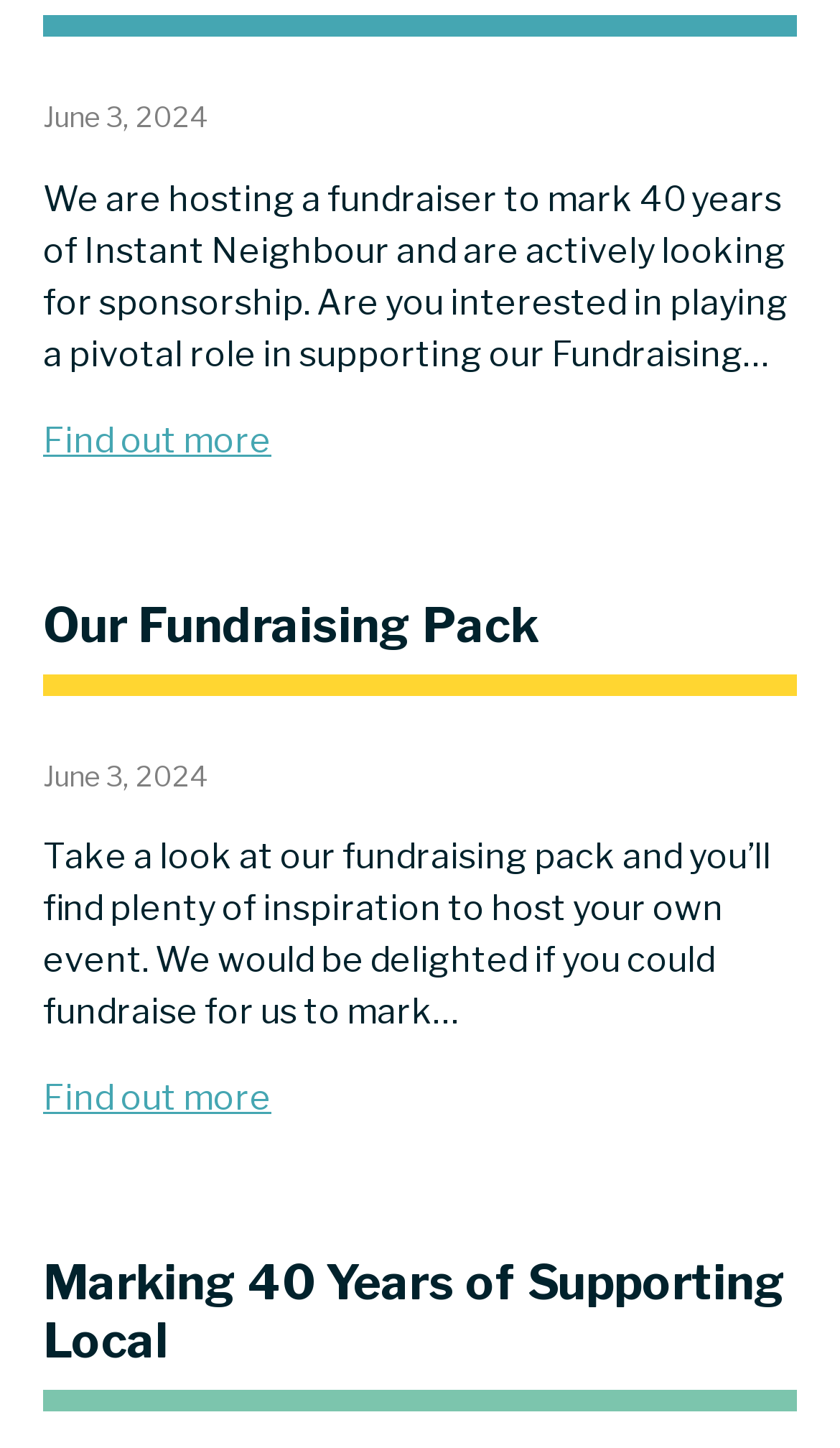Given the description "June 3, 2024June 3, 2024", provide the bounding box coordinates of the corresponding UI element.

[0.051, 0.525, 0.246, 0.548]